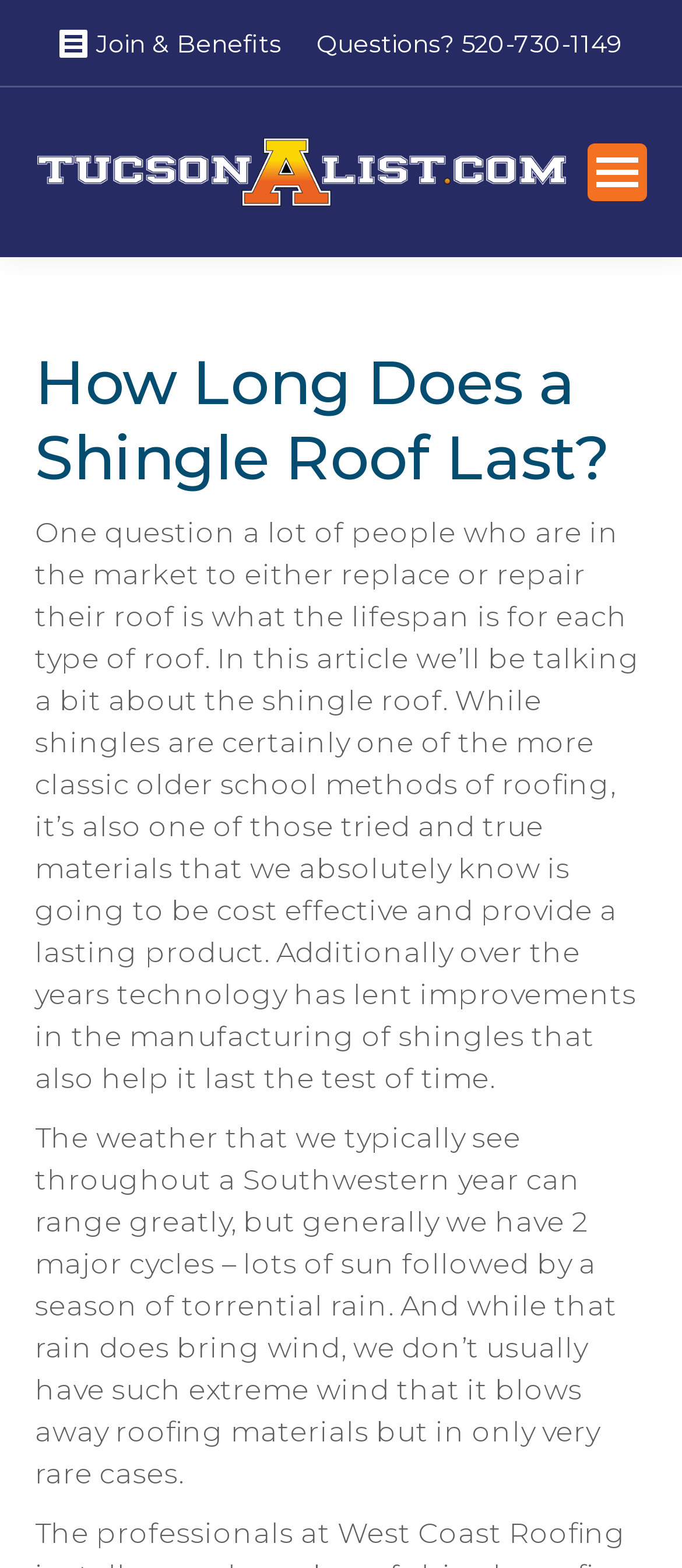What is the purpose of the 'Go to Top' link?
Give a one-word or short-phrase answer derived from the screenshot.

To go back to the top of the page